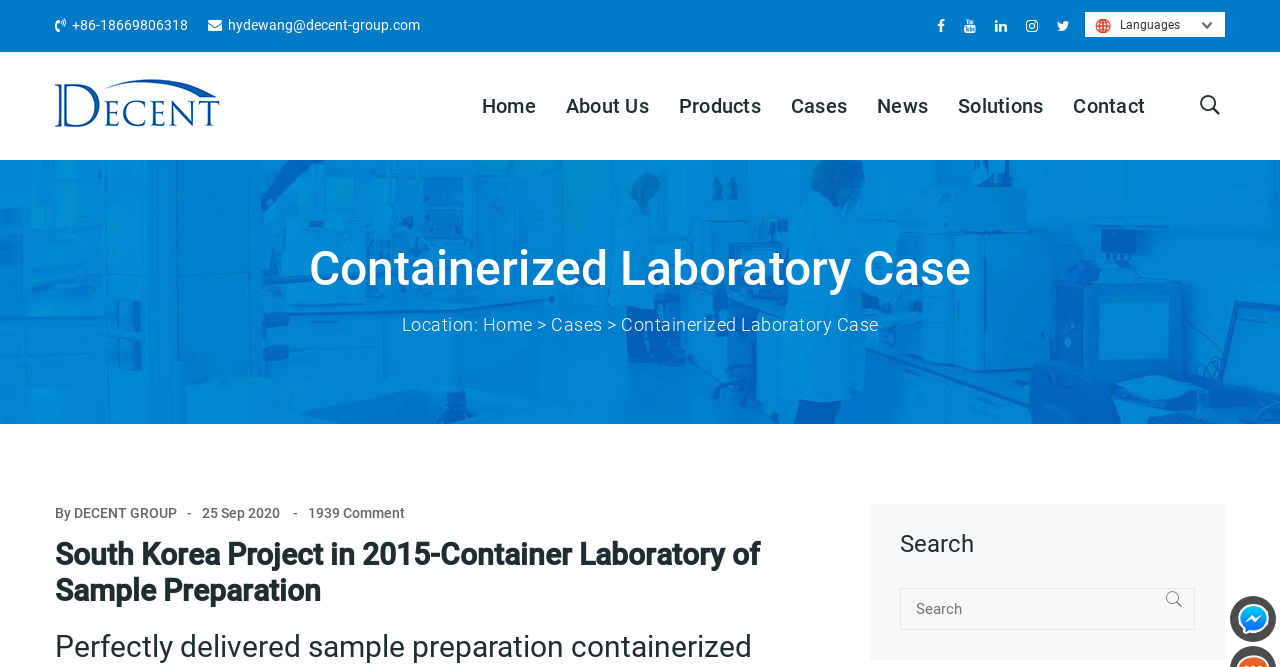Pinpoint the bounding box coordinates of the clickable area necessary to execute the following instruction: "Call the phone number". The coordinates should be given as four float numbers between 0 and 1, namely [left, top, right, bottom].

[0.043, 0.018, 0.147, 0.057]